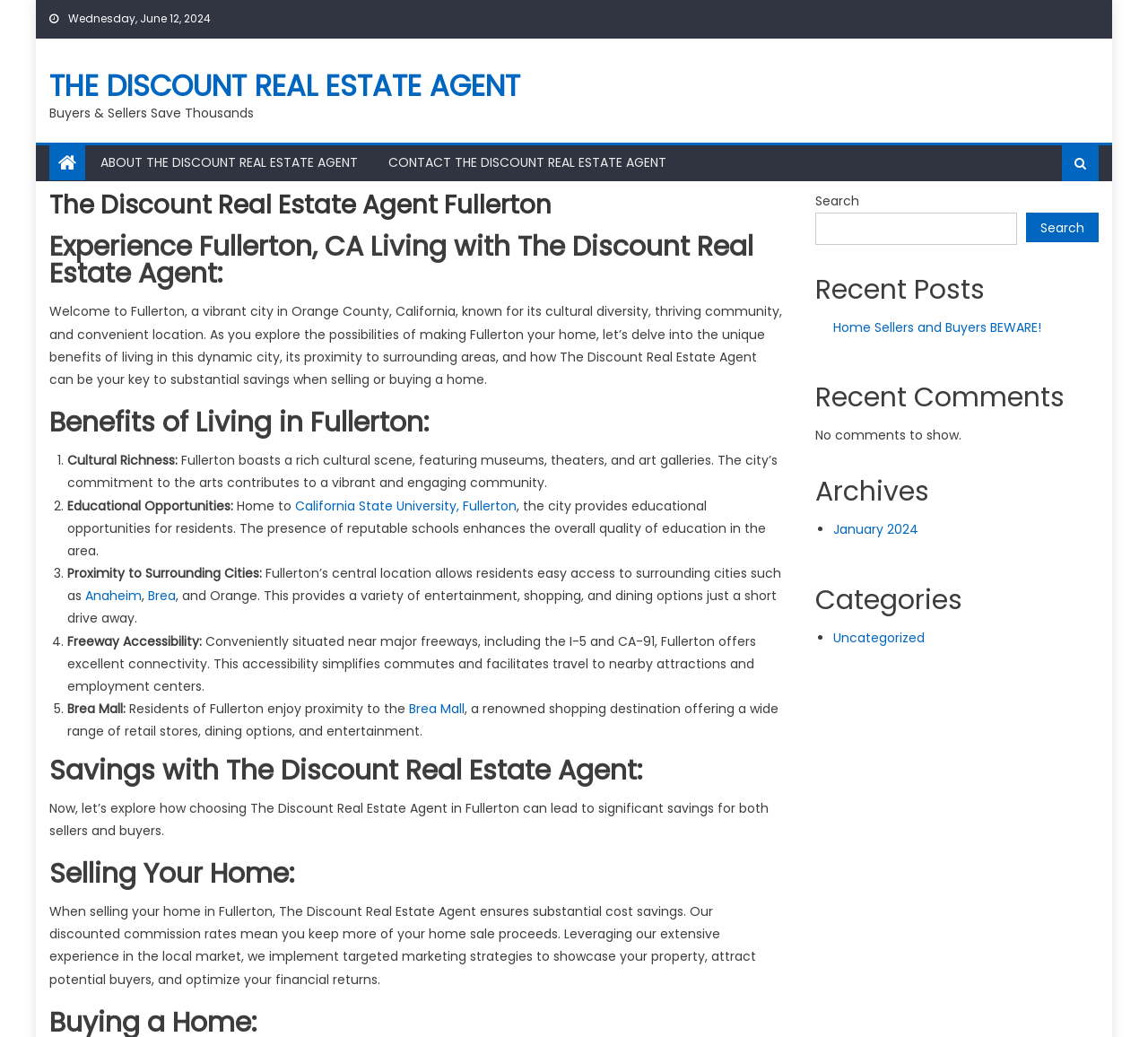Reply to the question with a brief word or phrase: What is the date displayed on the webpage?

Wednesday, June 12, 2024